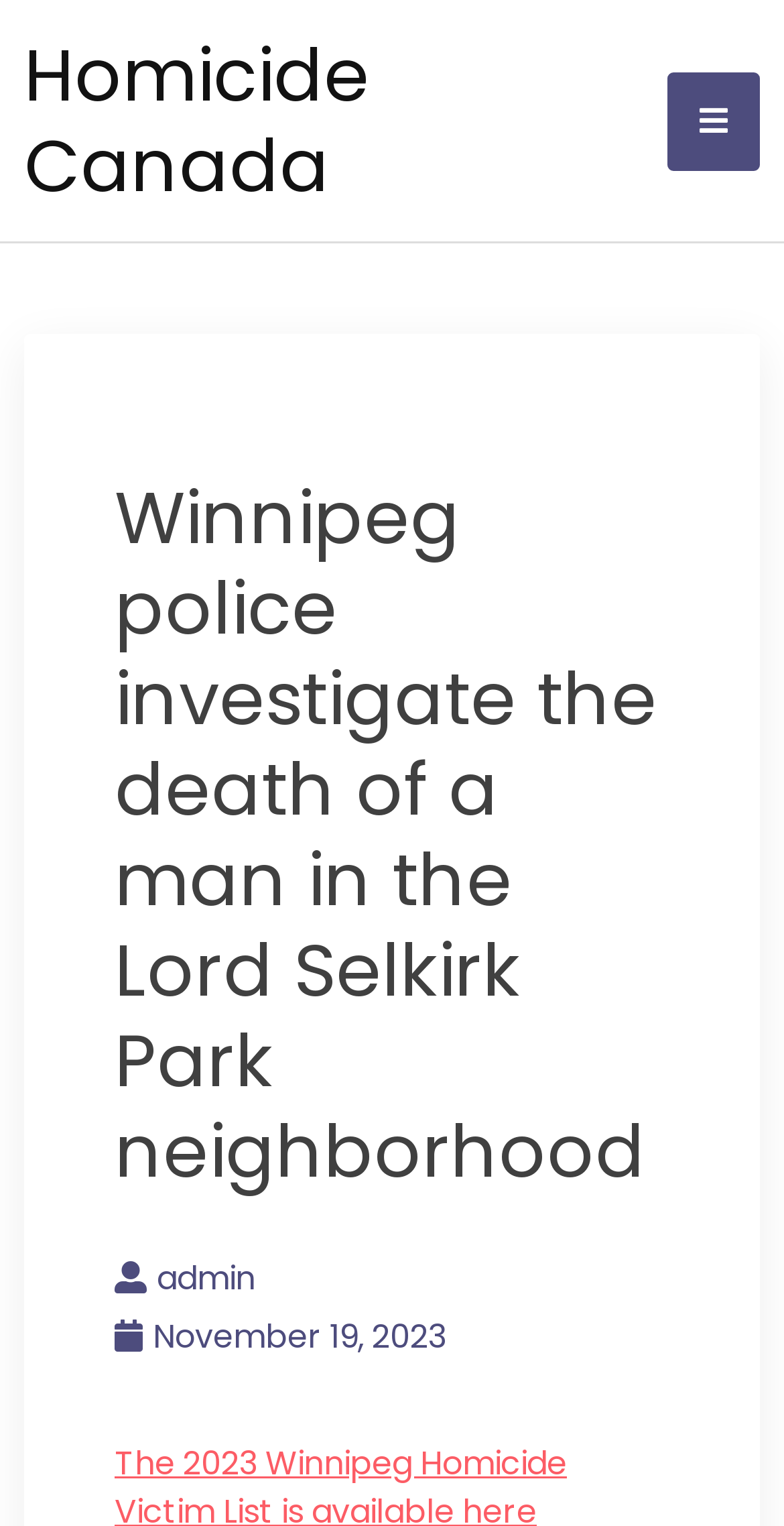Summarize the webpage comprehensively, mentioning all visible components.

The webpage appears to be a news article or a blog post about a homicide incident in Winnipeg. At the top, there is a heading that reads "Homicide Canada" which is also a link. Below this heading, there is a button with an icon, which when expanded, reveals a menu. 

On the left side of the page, there is a heading that summarizes the content of the article, stating "Winnipeg police investigate the death of a man in the Lord Selkirk Park neighborhood". This heading is positioned above two links, one with an admin icon and the other with a date, November 19, 2023. The date link also contains a time element, but the time is not specified. 

The webpage seems to be providing information about a specific homicide incident, with the article title and date prominently displayed.